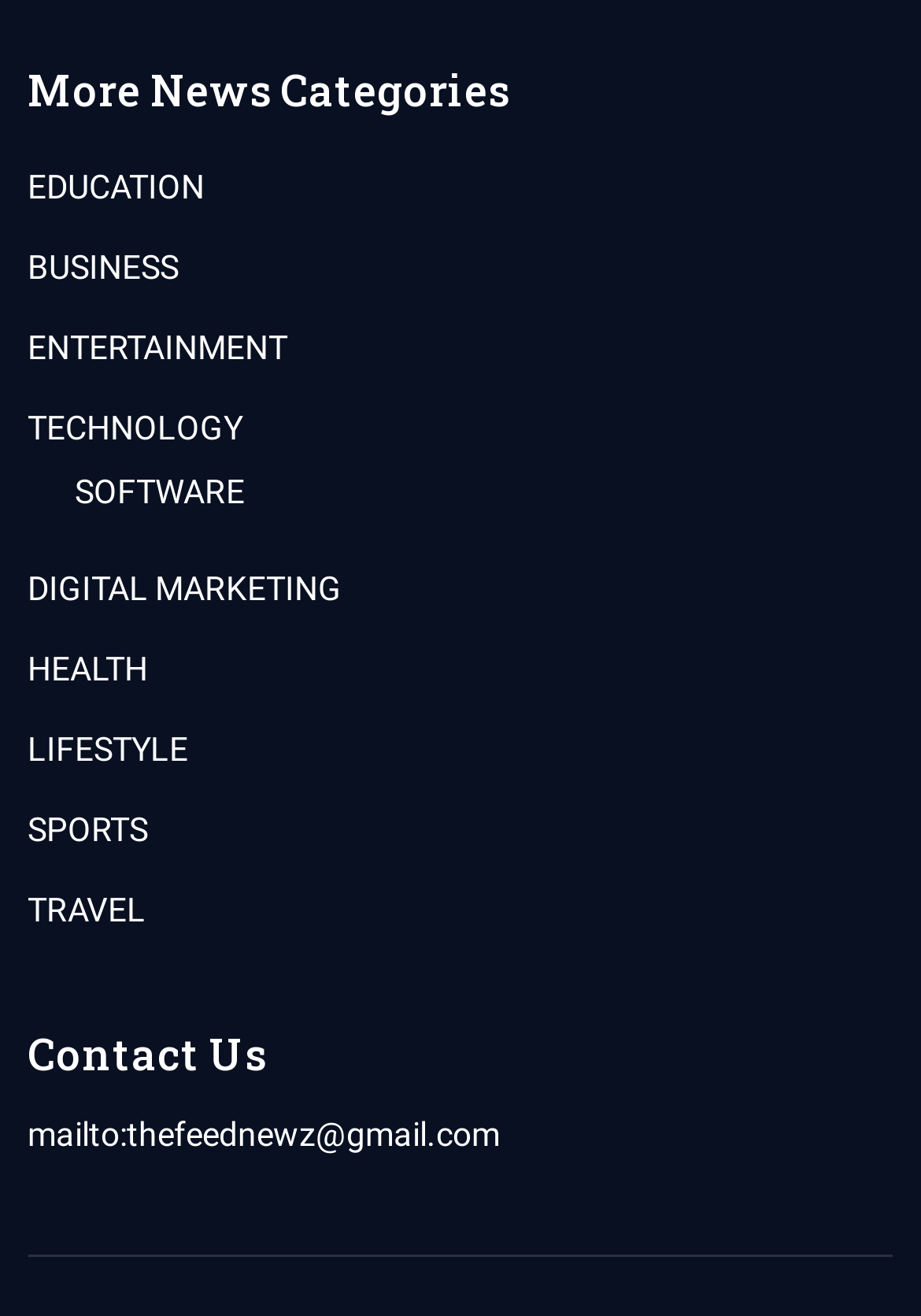How many news categories are listed on the webpage?
Give a one-word or short-phrase answer derived from the screenshot.

10